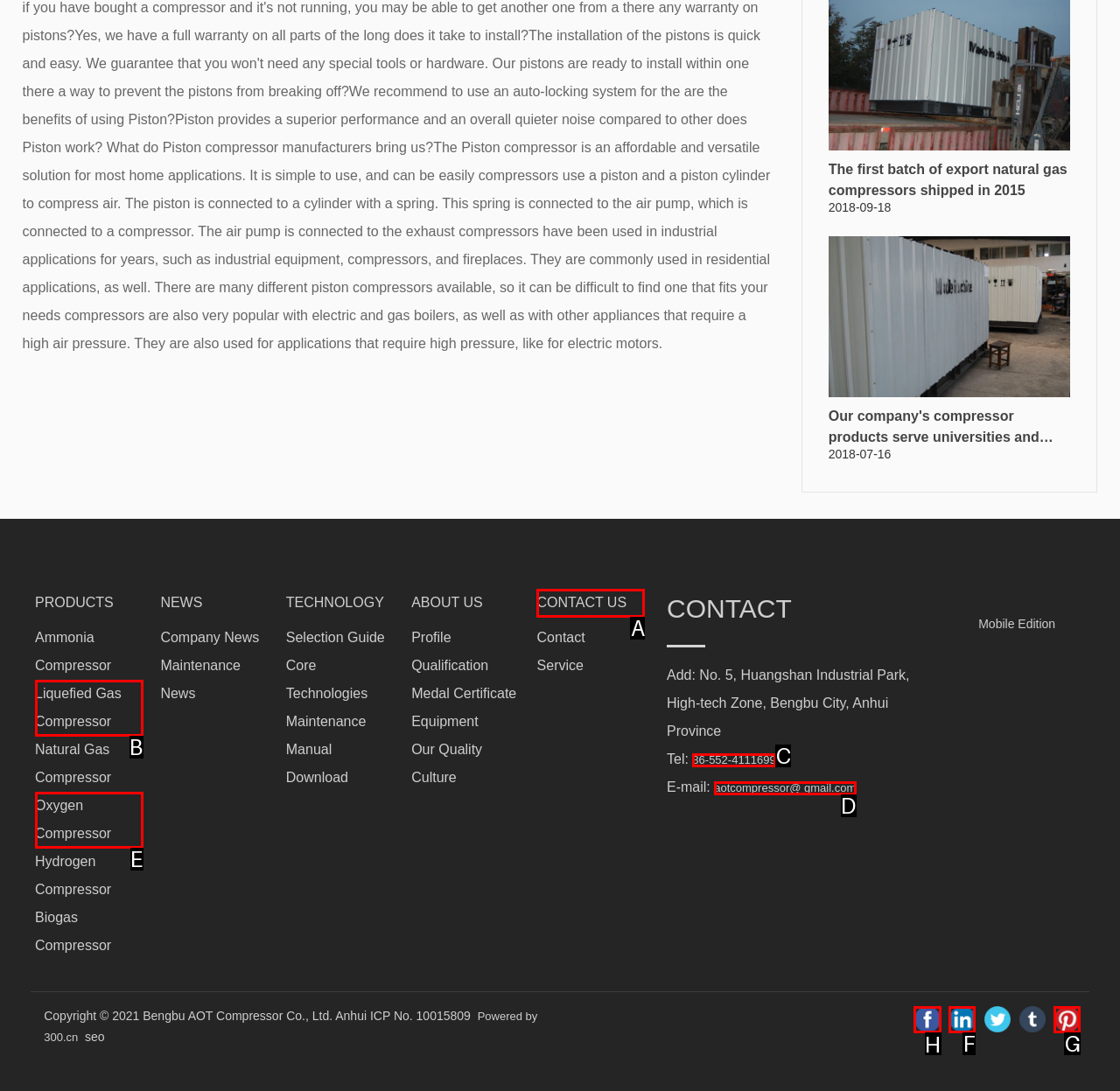Choose the correct UI element to click for this task: Navigate to the Services page Answer using the letter from the given choices.

None